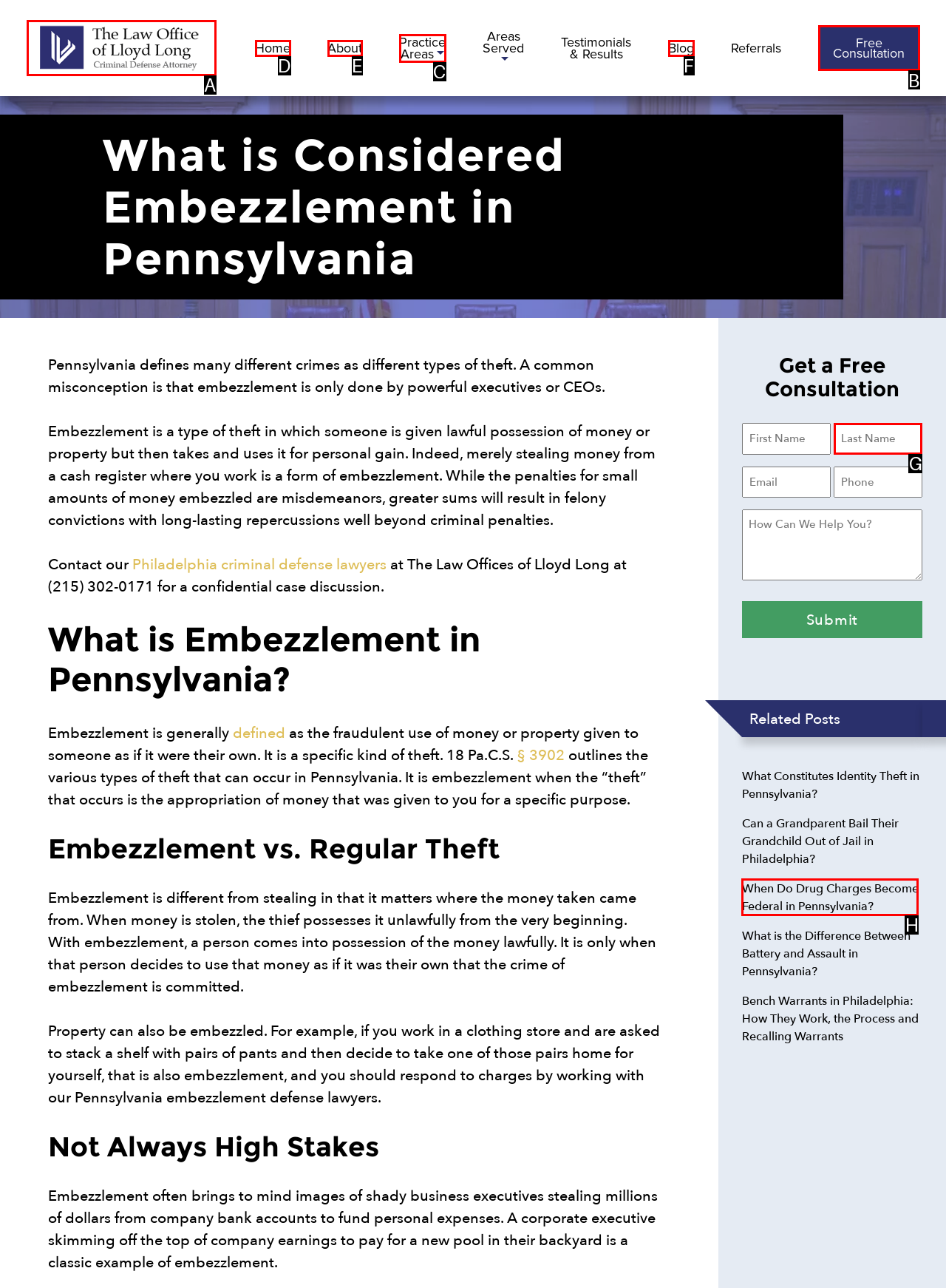Point out the UI element to be clicked for this instruction: Click the 'Free Consultation' link. Provide the answer as the letter of the chosen element.

B